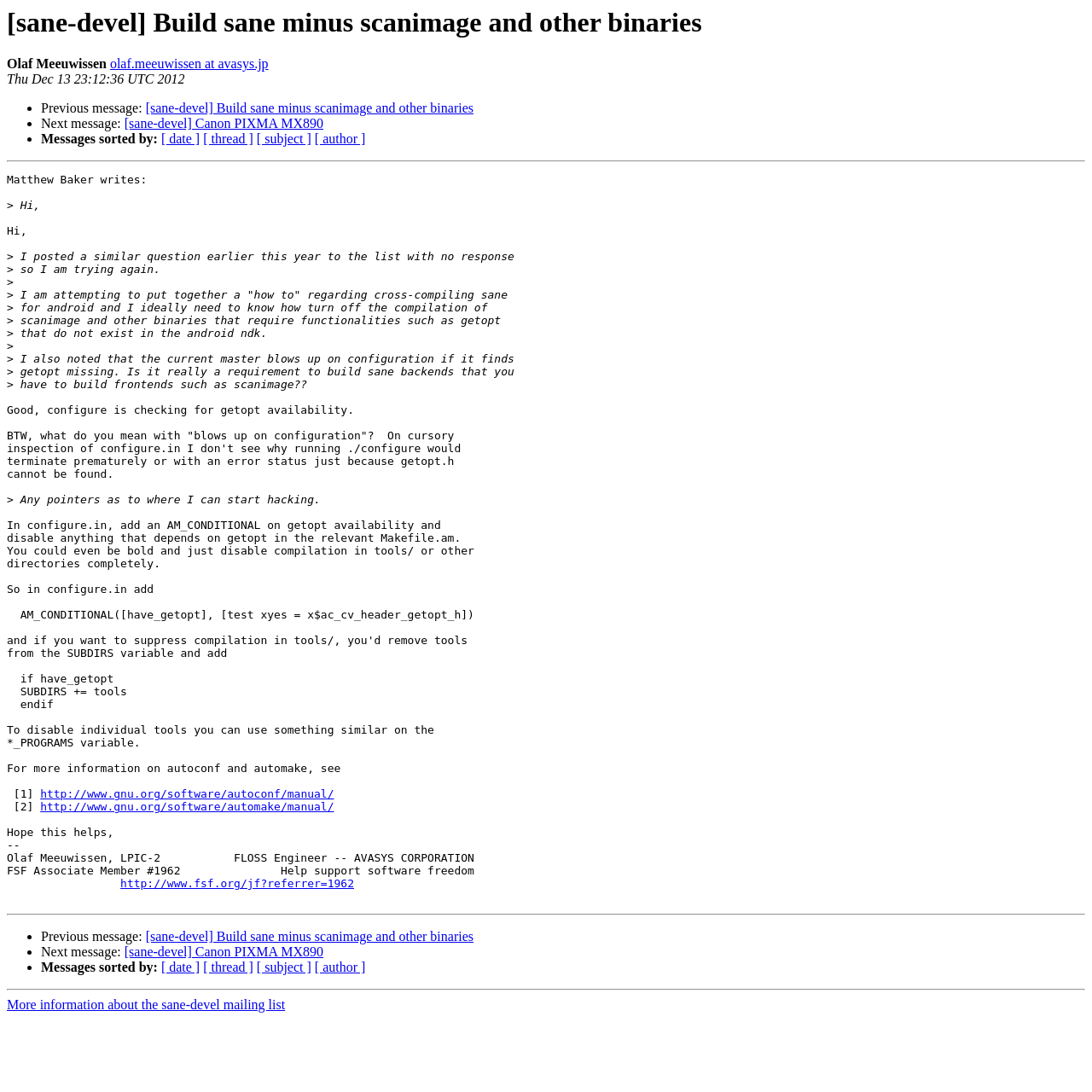Please specify the bounding box coordinates of the element that should be clicked to execute the given instruction: 'View next message'. Ensure the coordinates are four float numbers between 0 and 1, expressed as [left, top, right, bottom].

[0.038, 0.107, 0.114, 0.12]